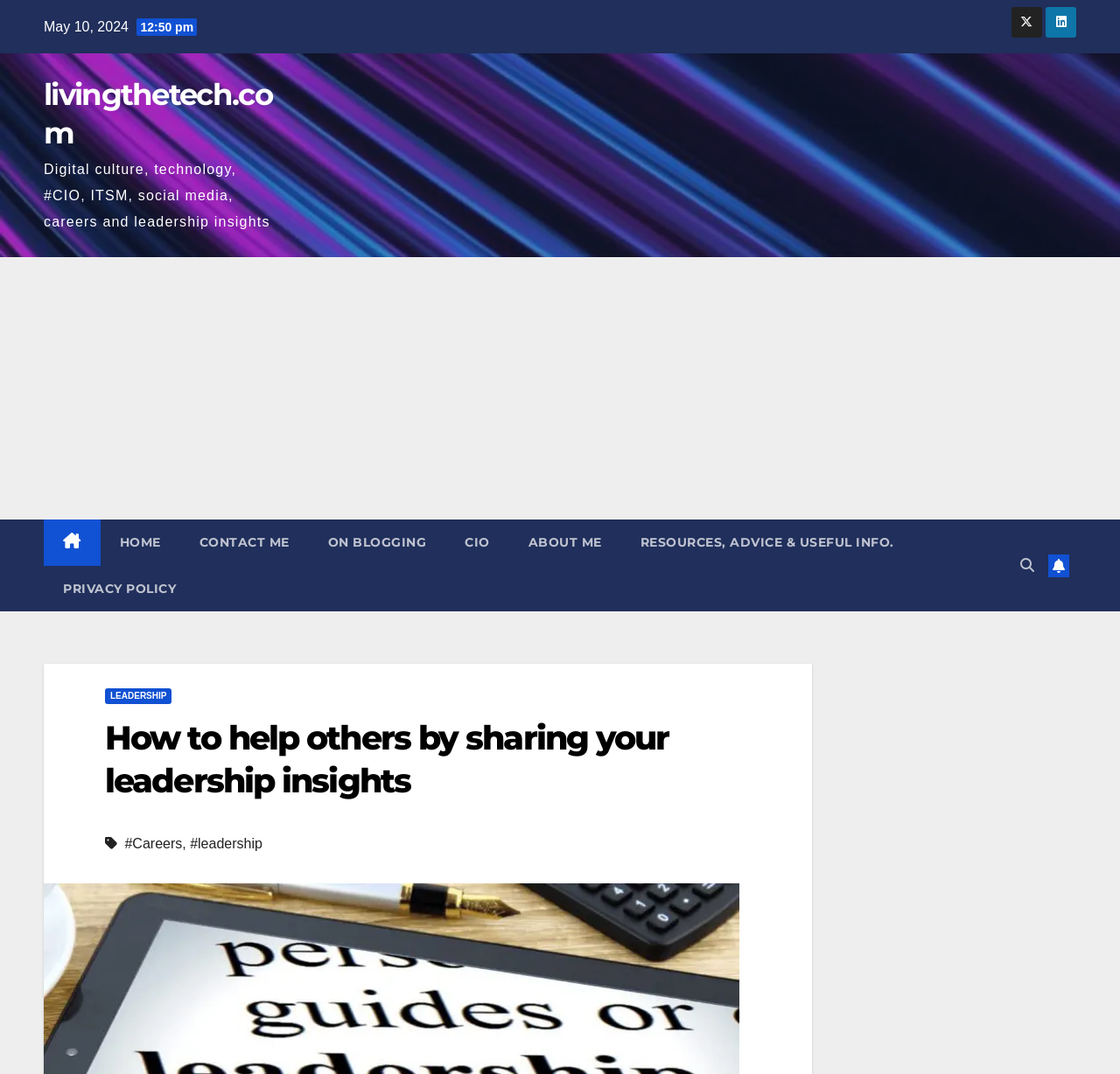Identify the bounding box coordinates of the clickable section necessary to follow the following instruction: "check the privacy policy". The coordinates should be presented as four float numbers from 0 to 1, i.e., [left, top, right, bottom].

[0.039, 0.527, 0.174, 0.569]